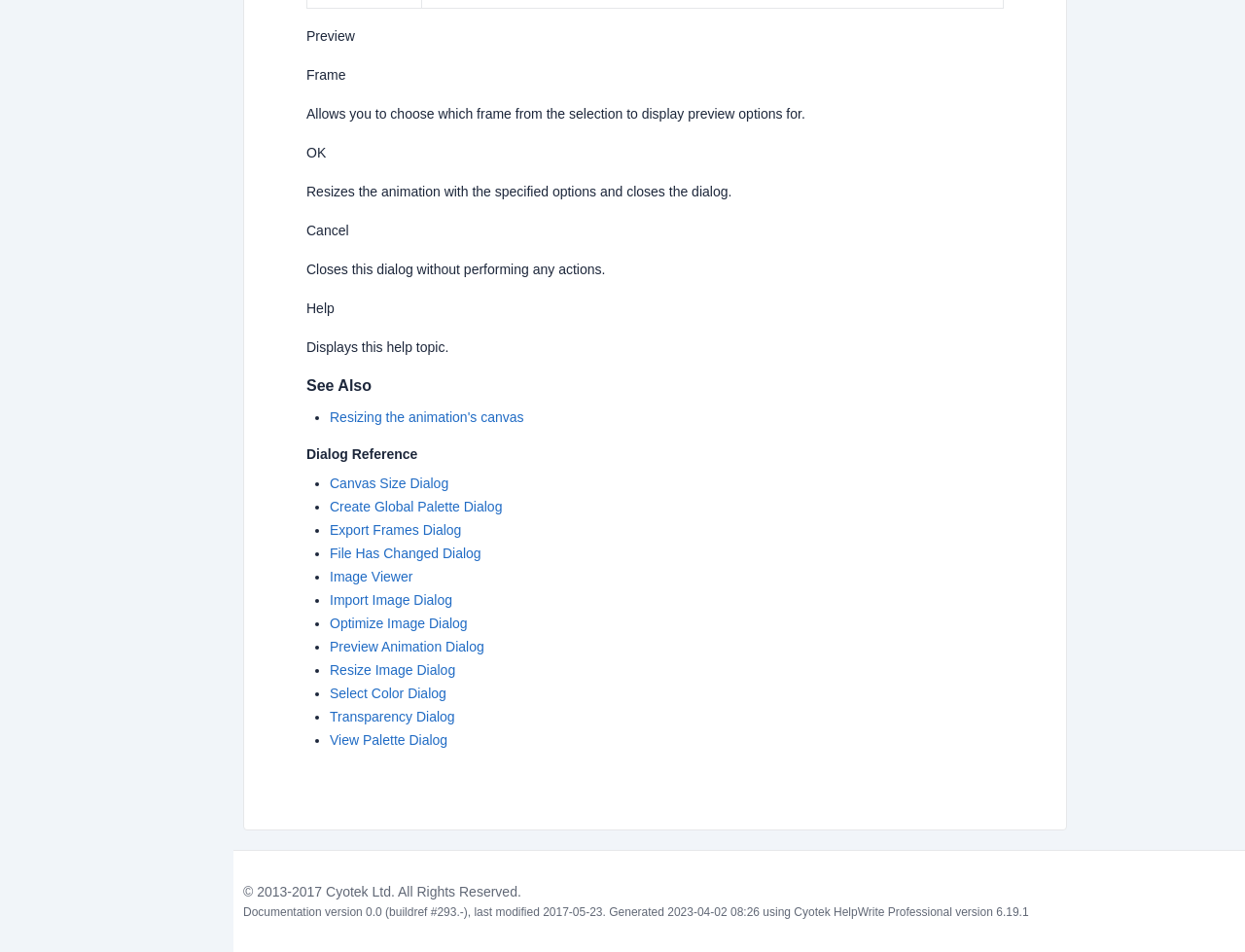Please determine the bounding box coordinates for the element that should be clicked to follow these instructions: "View 'Canvas Size Dialog'".

[0.265, 0.499, 0.36, 0.516]